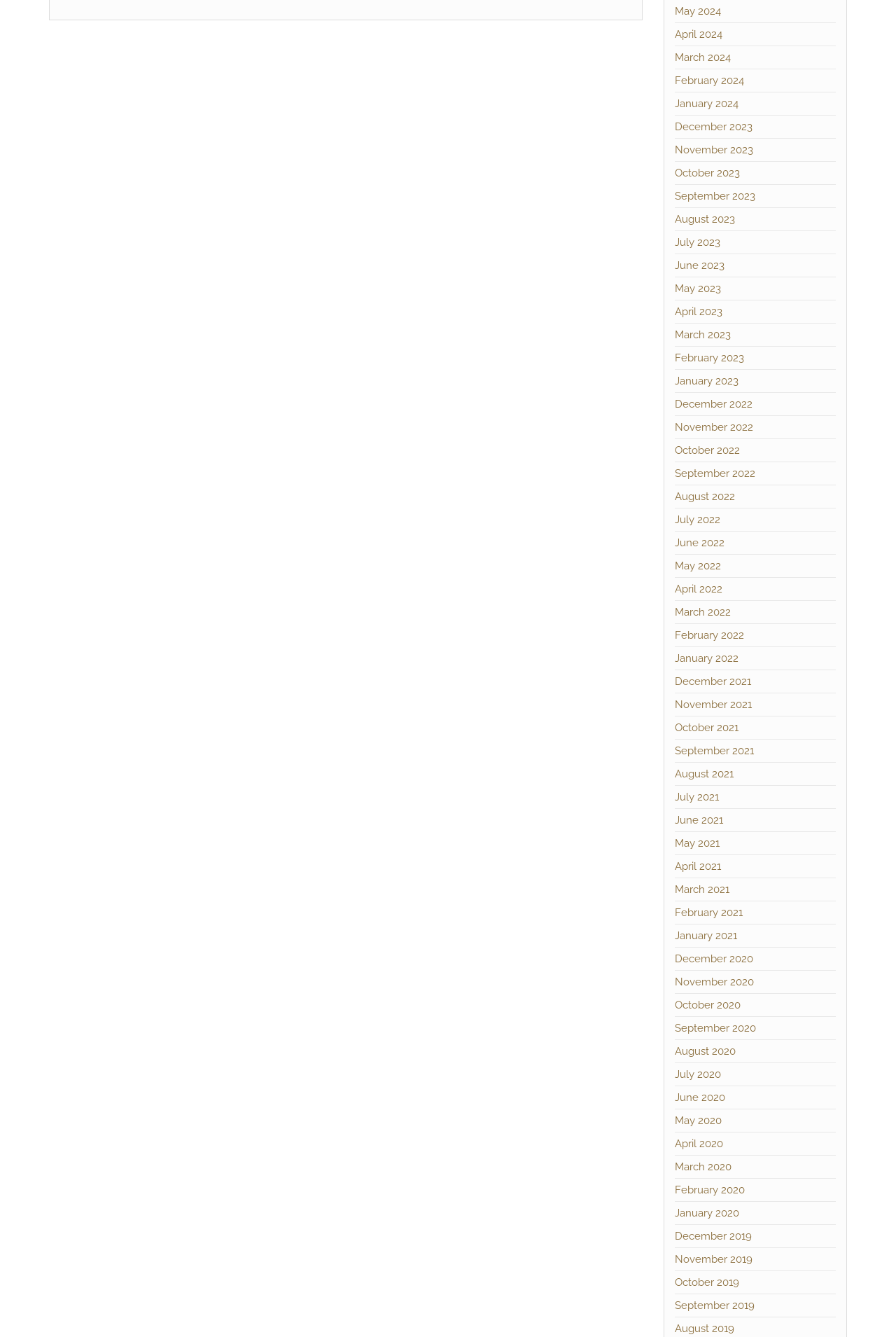Can you specify the bounding box coordinates of the area that needs to be clicked to fulfill the following instruction: "Go to January 2023"?

[0.753, 0.28, 0.824, 0.29]